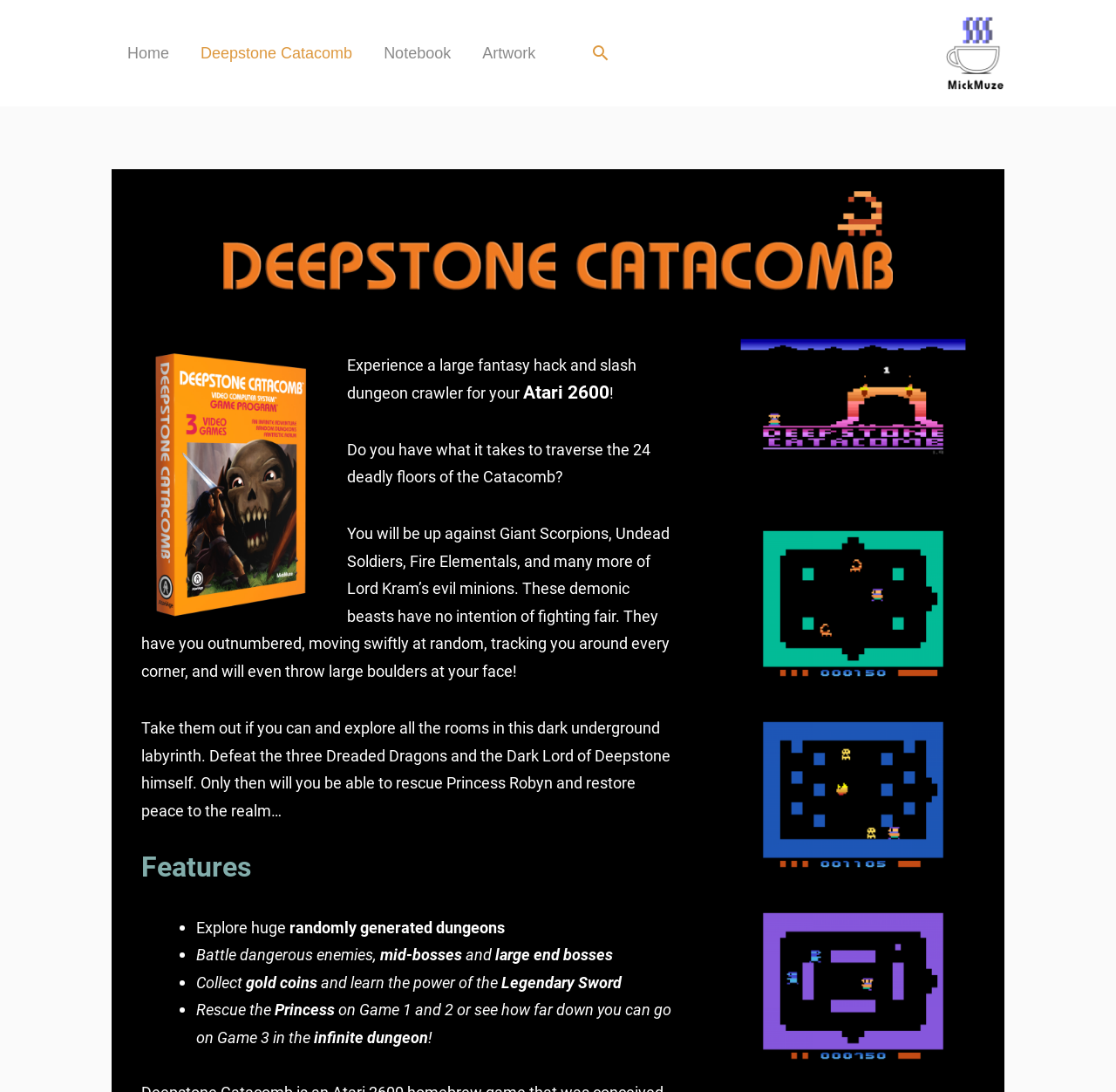Please answer the following question as detailed as possible based on the image: 
What type of game is Deepstone Catacomb?

Based on the webpage content, specifically the text 'Experience a large fantasy hack and slash dungeon crawler for your Atari 2600!', it can be inferred that Deepstone Catacomb is a fantasy hack and slash dungeon crawler game.